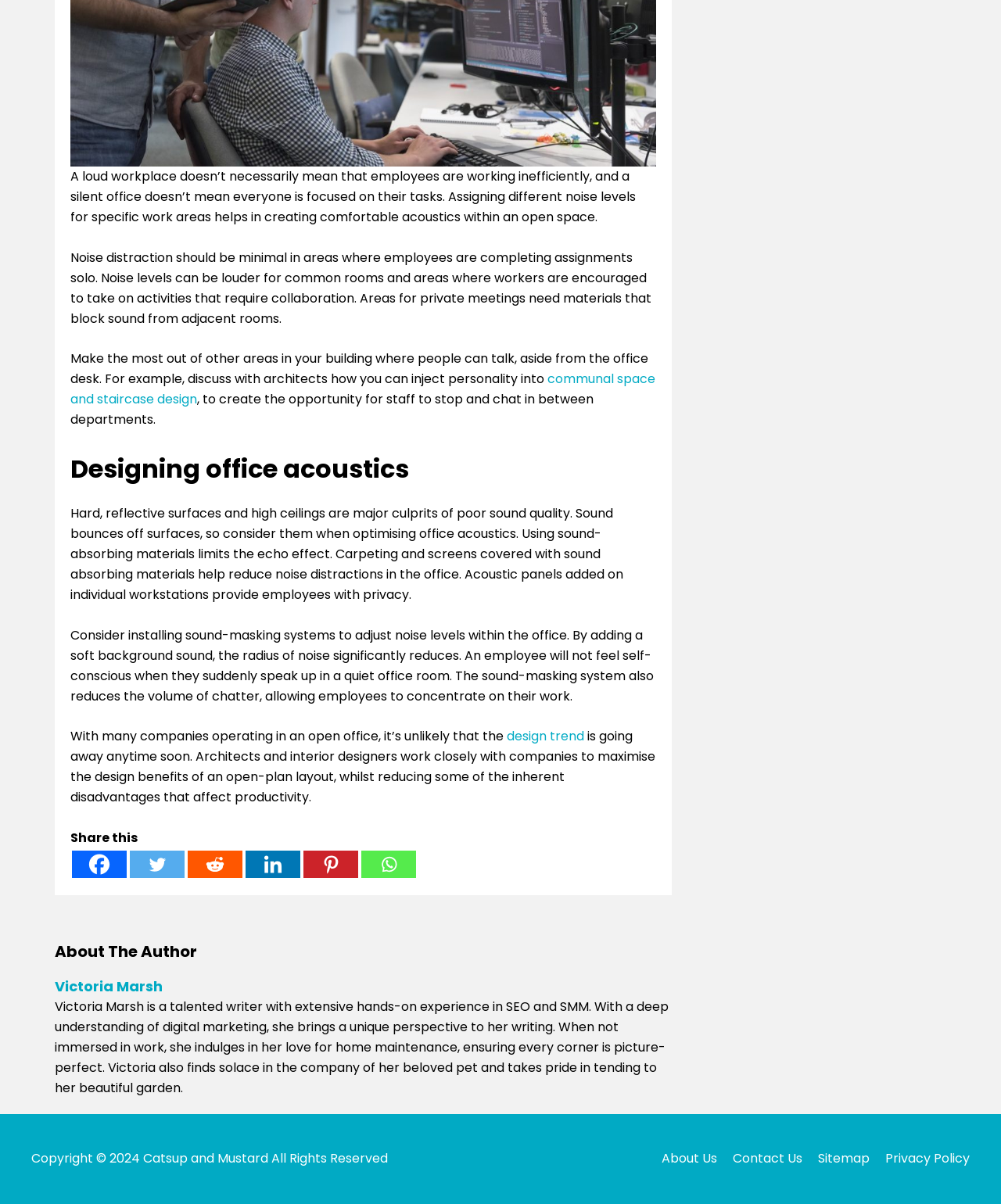Please mark the clickable region by giving the bounding box coordinates needed to complete this instruction: "Share this on Facebook".

[0.072, 0.706, 0.127, 0.729]